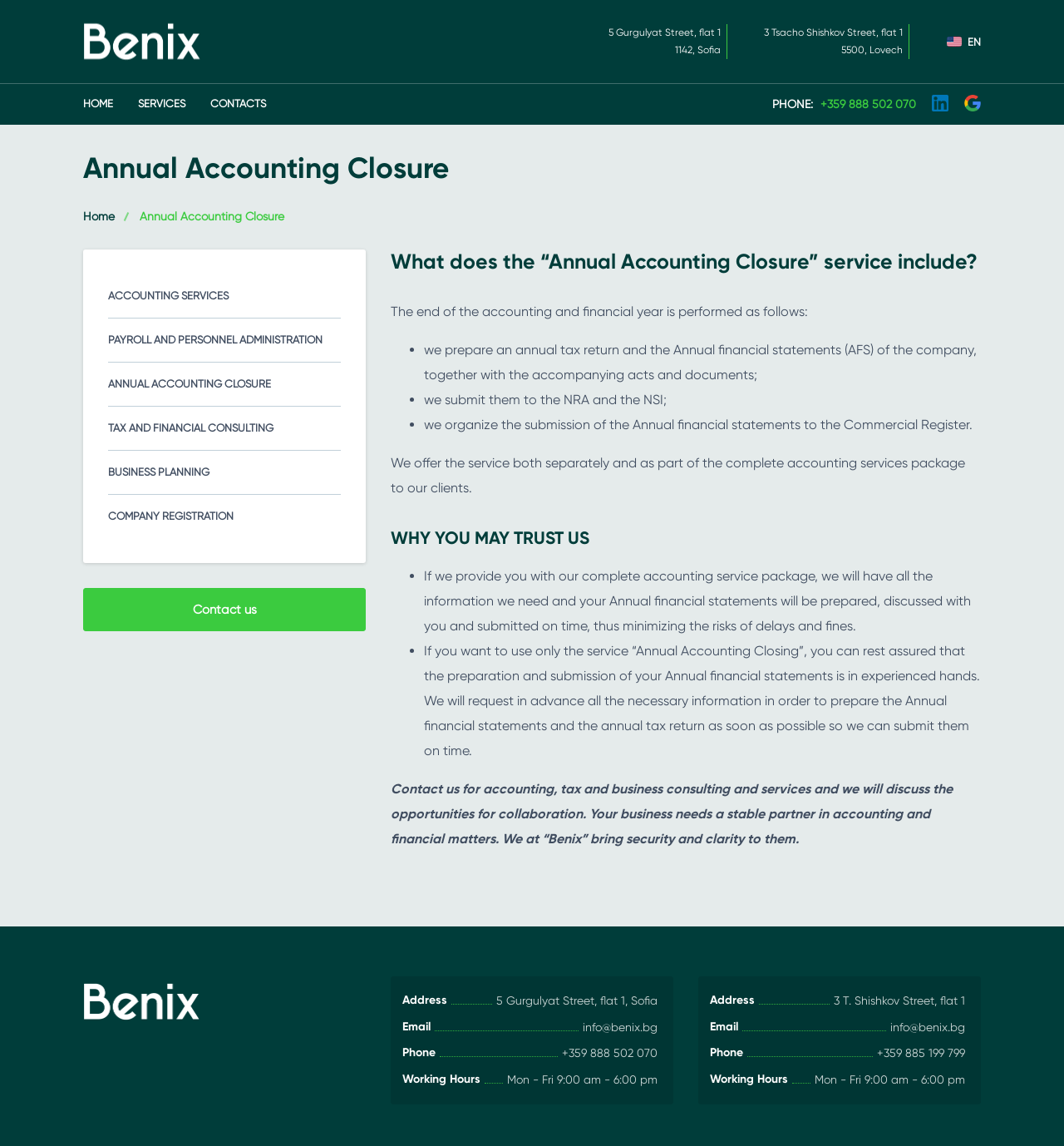Provide the bounding box coordinates of the HTML element described by the text: "EN".

[0.878, 0.013, 0.922, 0.06]